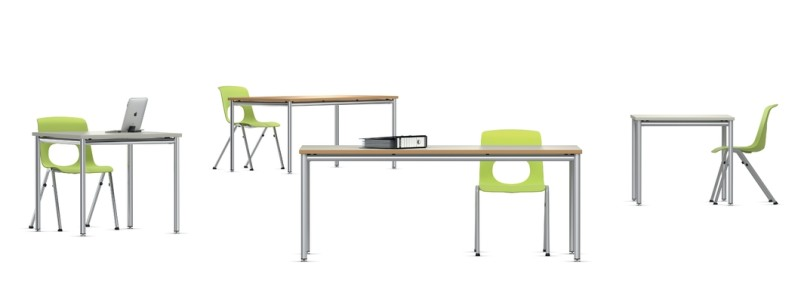What is the purpose of the stack of folders on the table?
Look at the image and provide a short answer using one word or a phrase.

Indicating organization and productivity